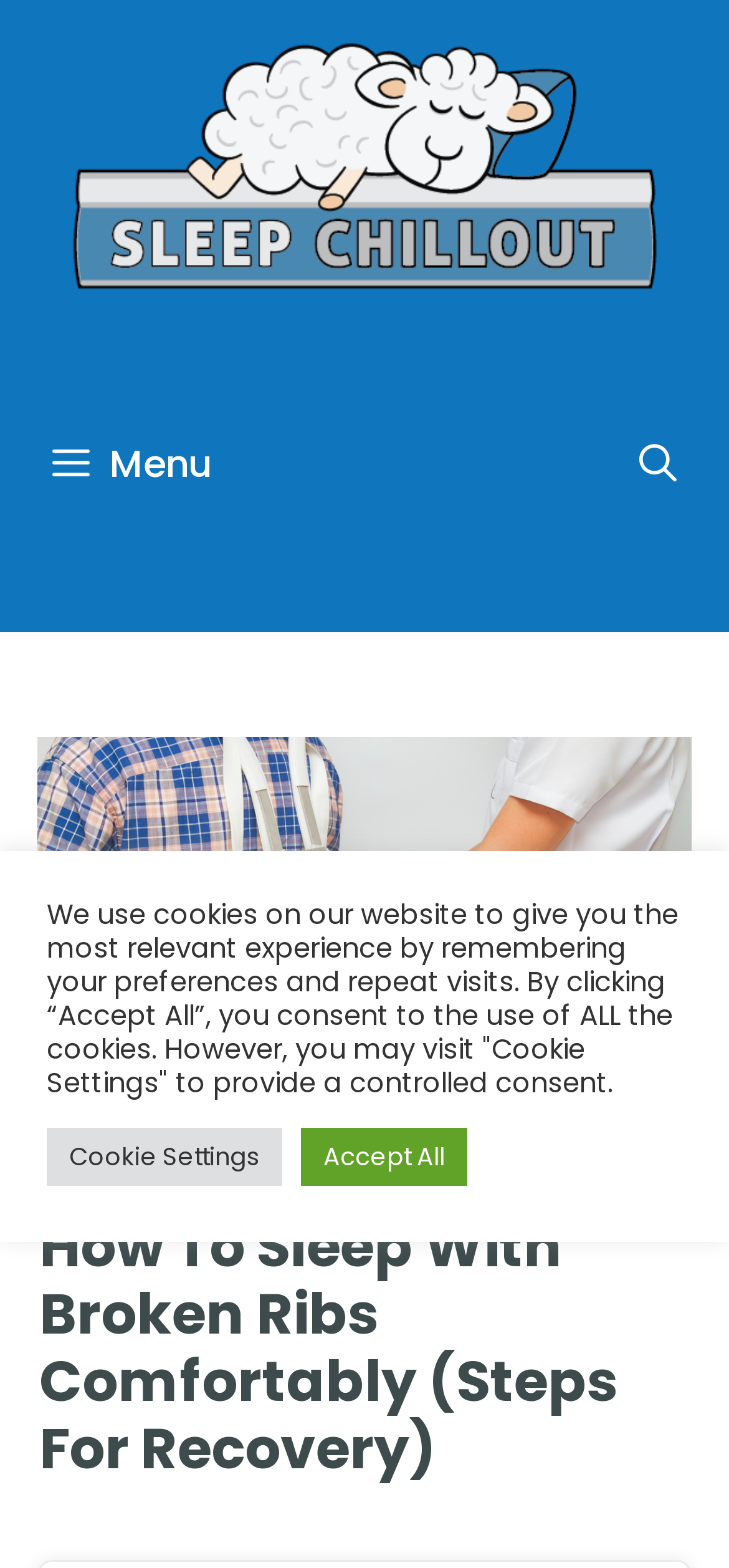Please respond to the question with a concise word or phrase:
What is the image below the navigation menu?

How to Sleep with Broken Ribs